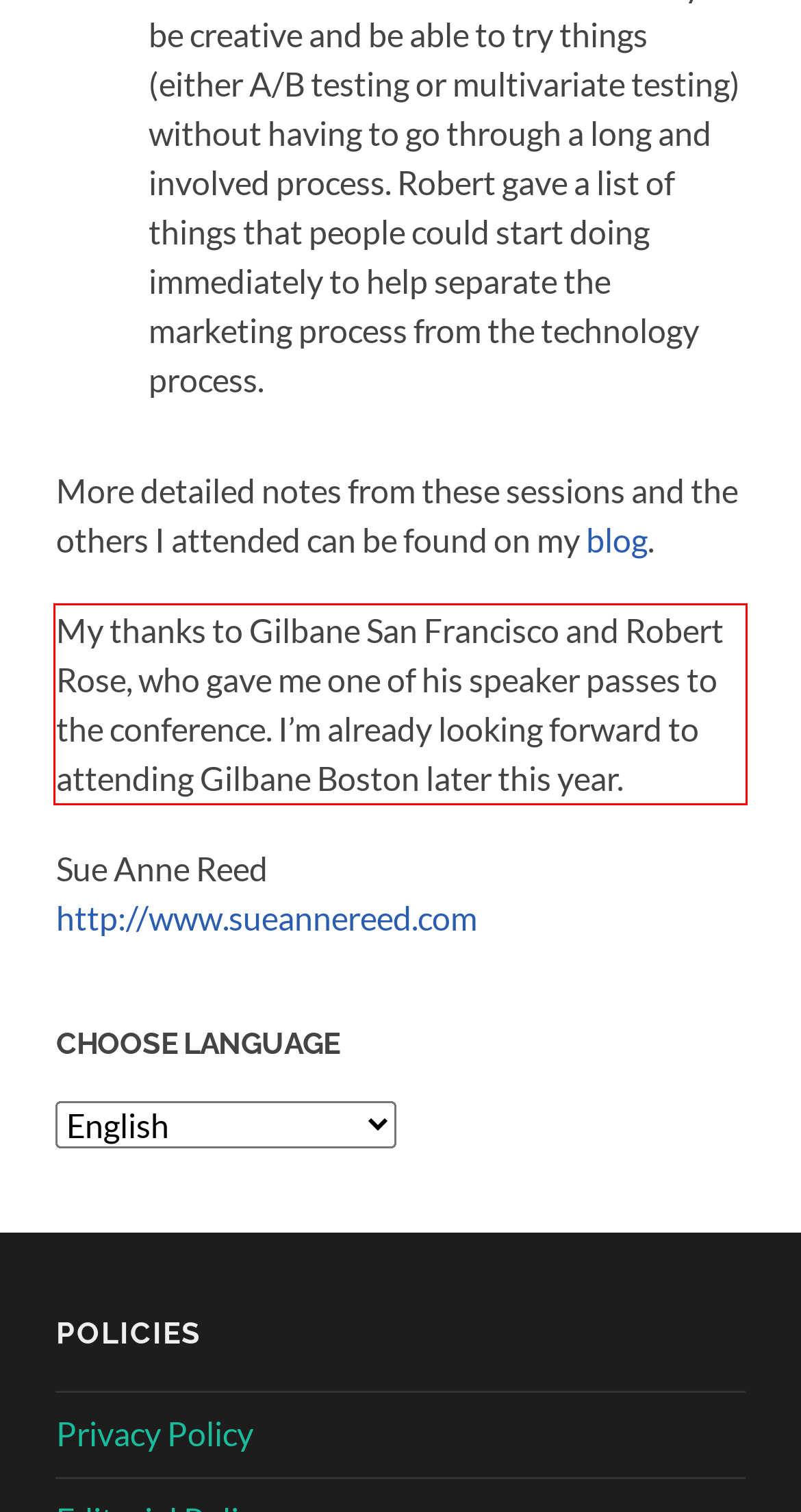Please look at the screenshot provided and find the red bounding box. Extract the text content contained within this bounding box.

My thanks to Gilbane San Francisco and Robert Rose, who gave me one of his speaker passes to the conference. I’m already looking forward to attending Gilbane Boston later this year.